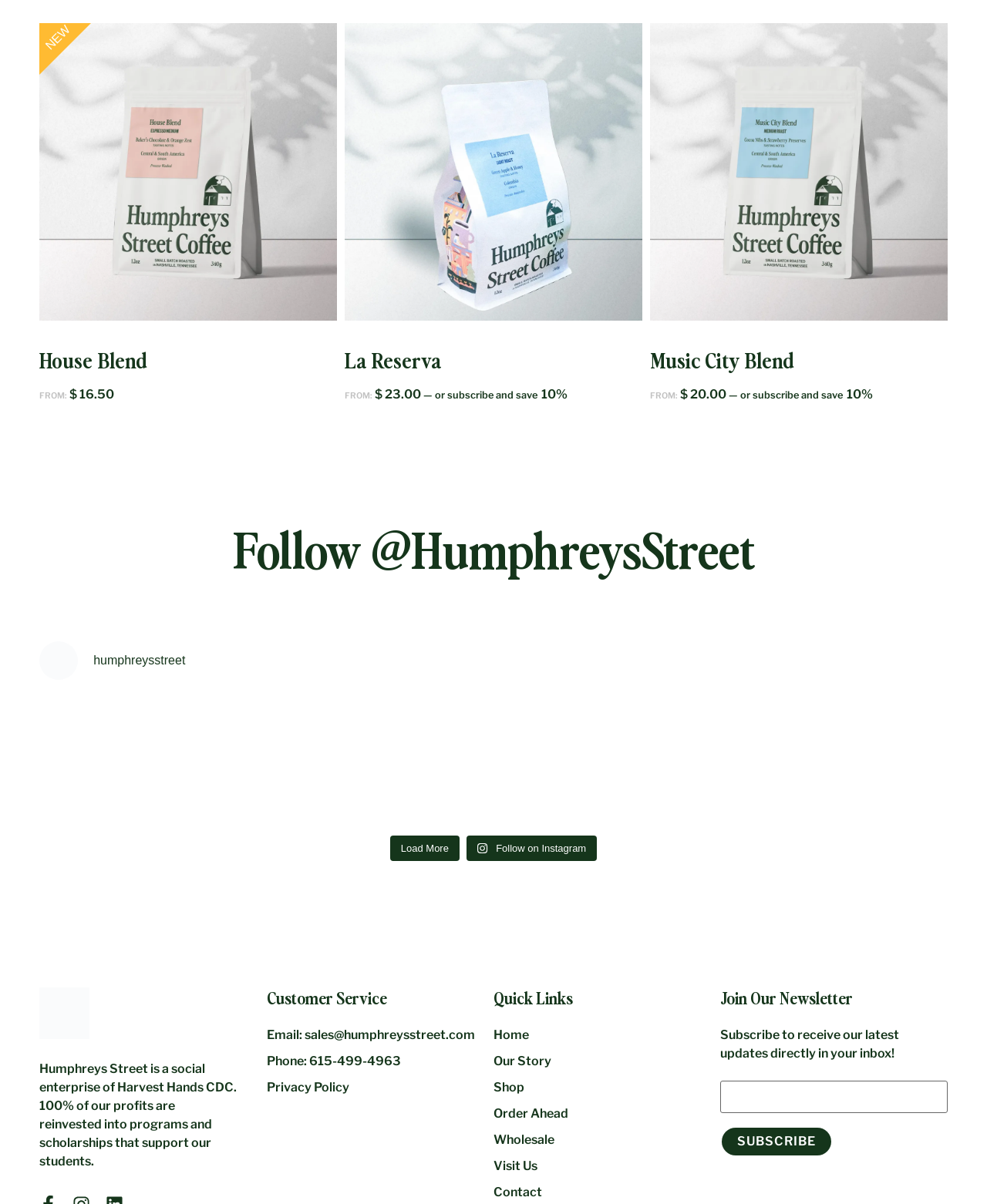Please identify the bounding box coordinates for the region that you need to click to follow this instruction: "Load more posts".

[0.395, 0.694, 0.466, 0.715]